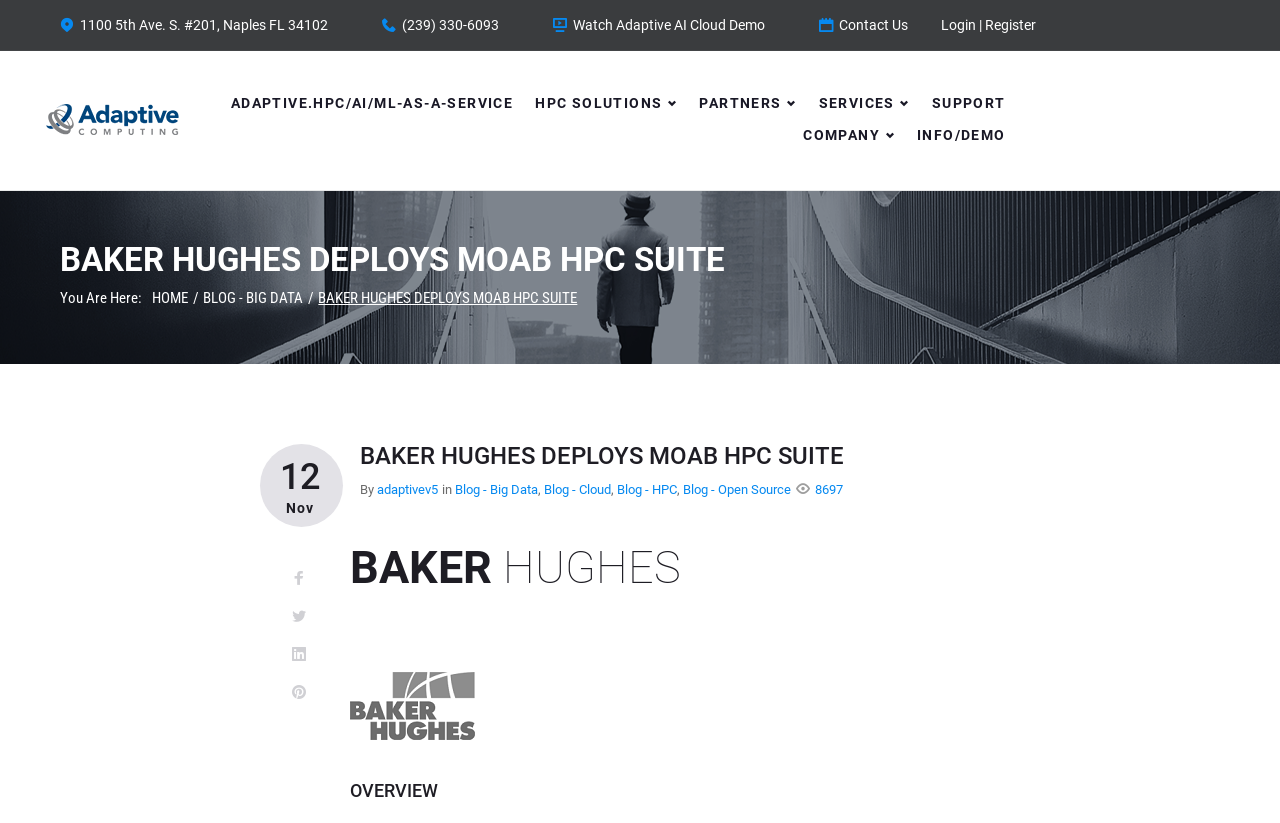How many social media links are present on the webpage?
Please ensure your answer is as detailed and informative as possible.

I found the answer by looking at the section of the webpage that displays social media links. There are four links, each representing a different social media platform: Facebook, Twitter, LinkedIn, and Pinterest.